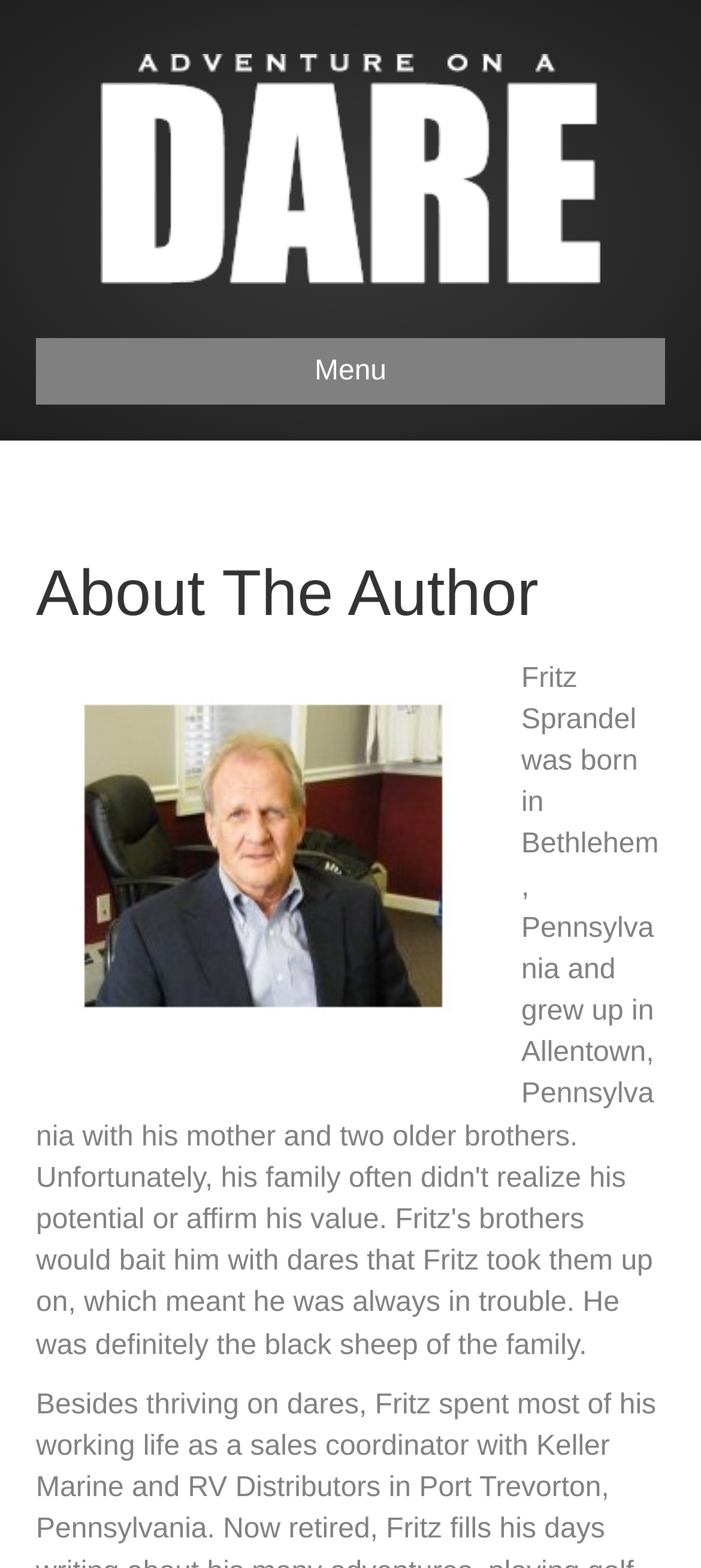Please find the bounding box for the UI element described by: "alt="Adventure On A Dare"".

[0.144, 0.098, 0.856, 0.117]